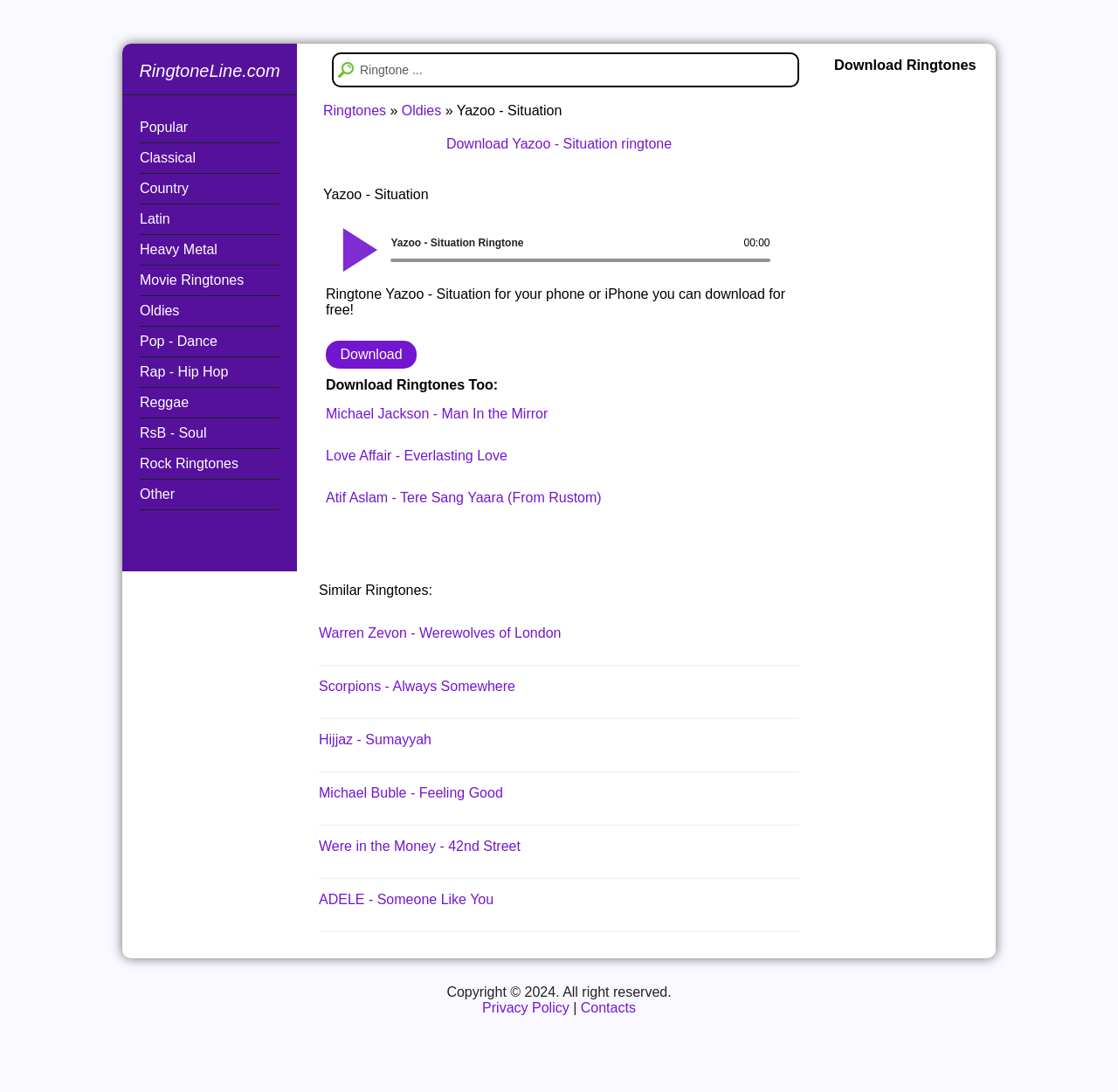Identify the bounding box coordinates of the element to click to follow this instruction: 'Browse Popular ringtones'. Ensure the coordinates are four float values between 0 and 1, provided as [left, top, right, bottom].

[0.125, 0.103, 0.25, 0.131]